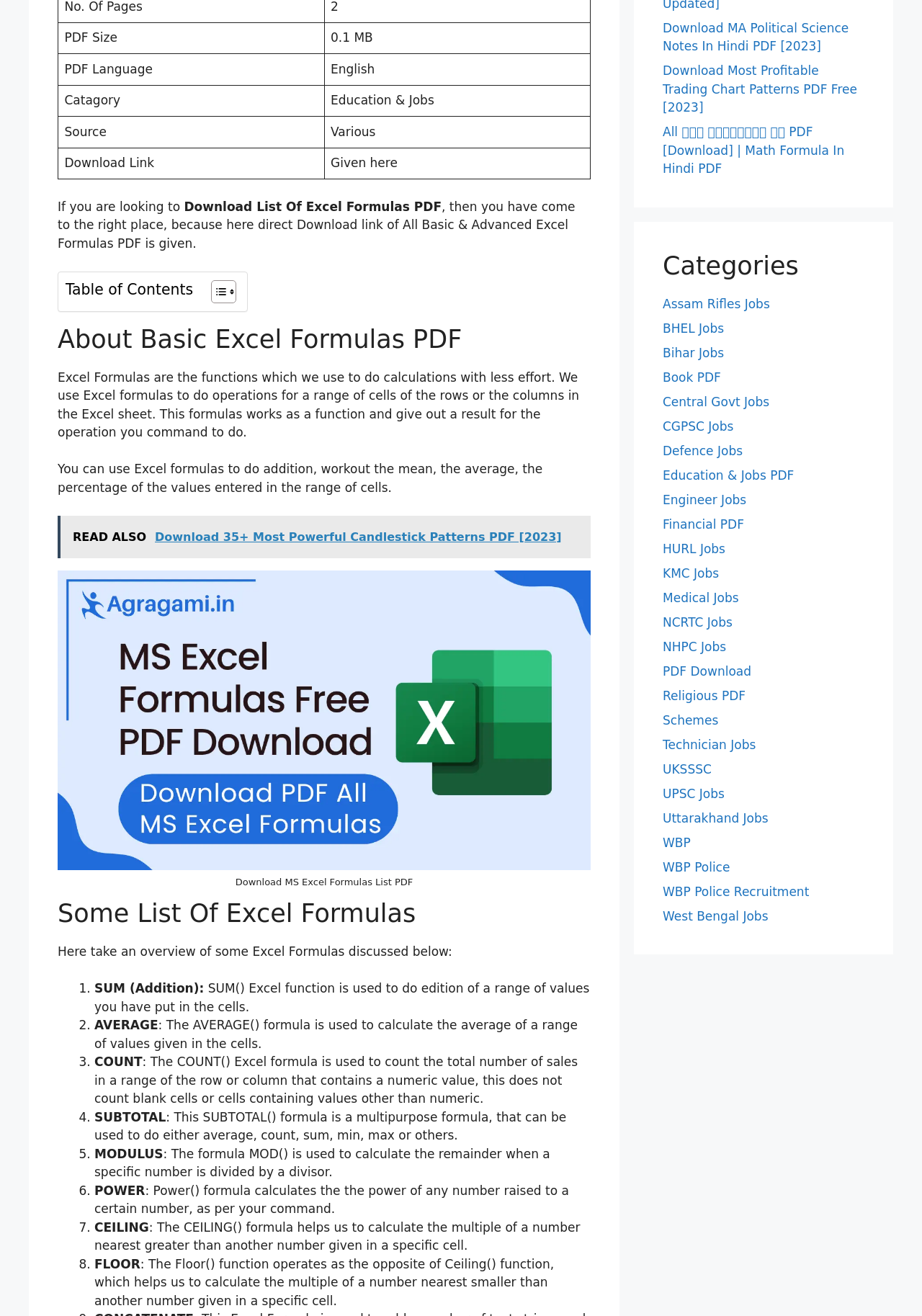Given the element description WBP Police Recruitment, predict the bounding box coordinates for the UI element in the webpage screenshot. The format should be (top-left x, top-left y, bottom-right x, bottom-right y), and the values should be between 0 and 1.

[0.719, 0.672, 0.878, 0.683]